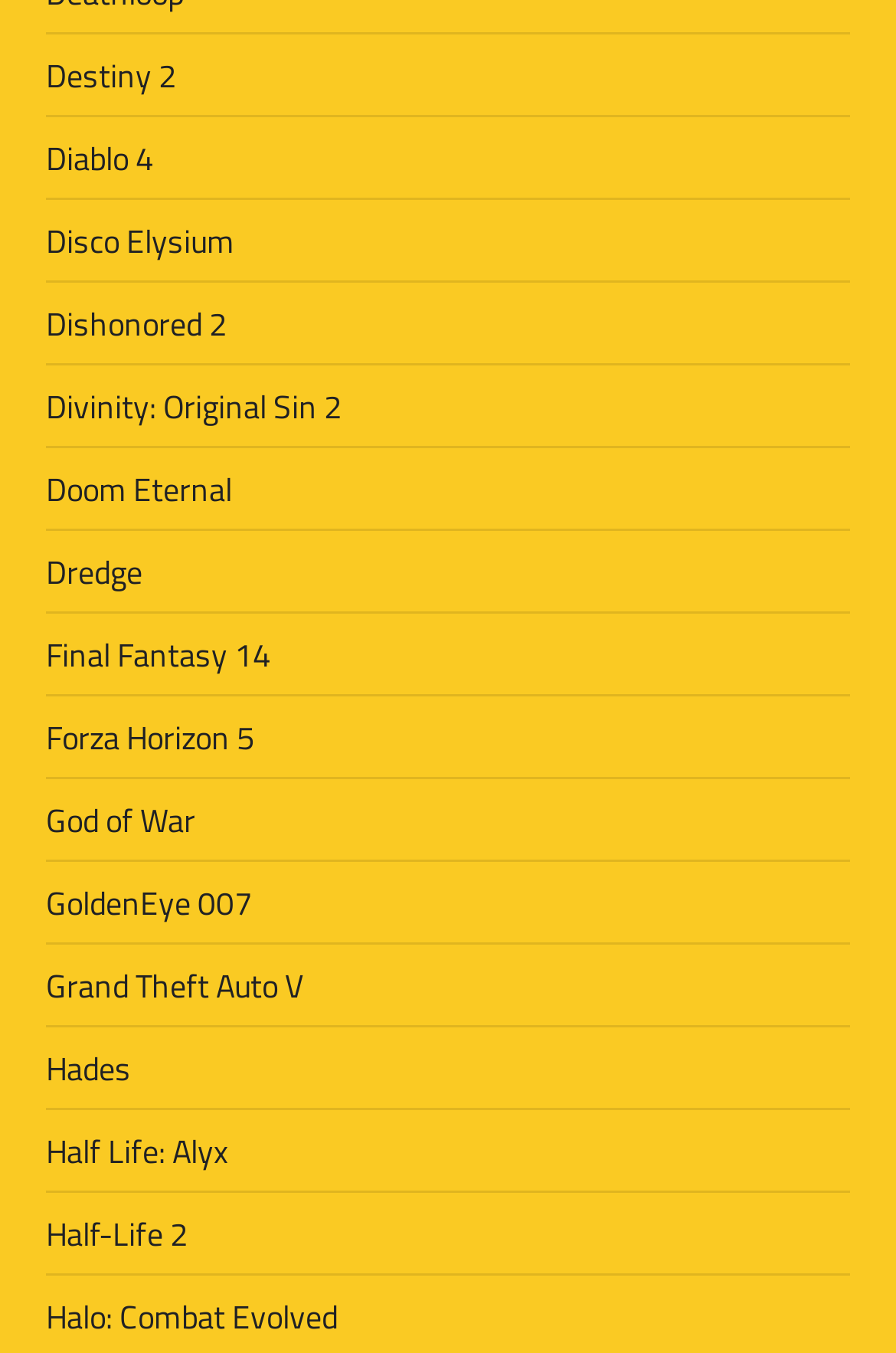Determine the bounding box for the described HTML element: "GoldenEye 007". Ensure the coordinates are four float numbers between 0 and 1 in the format [left, top, right, bottom].

[0.051, 0.649, 0.282, 0.684]